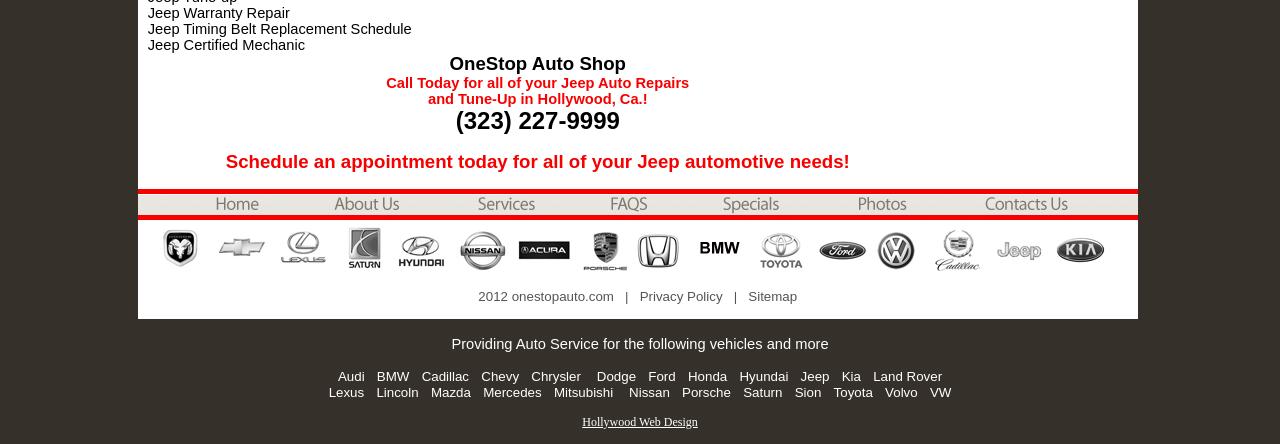Identify the bounding box coordinates of the specific part of the webpage to click to complete this instruction: "Click on 'hollywood one stop auto shop services'".

[0.338, 0.464, 0.448, 0.502]